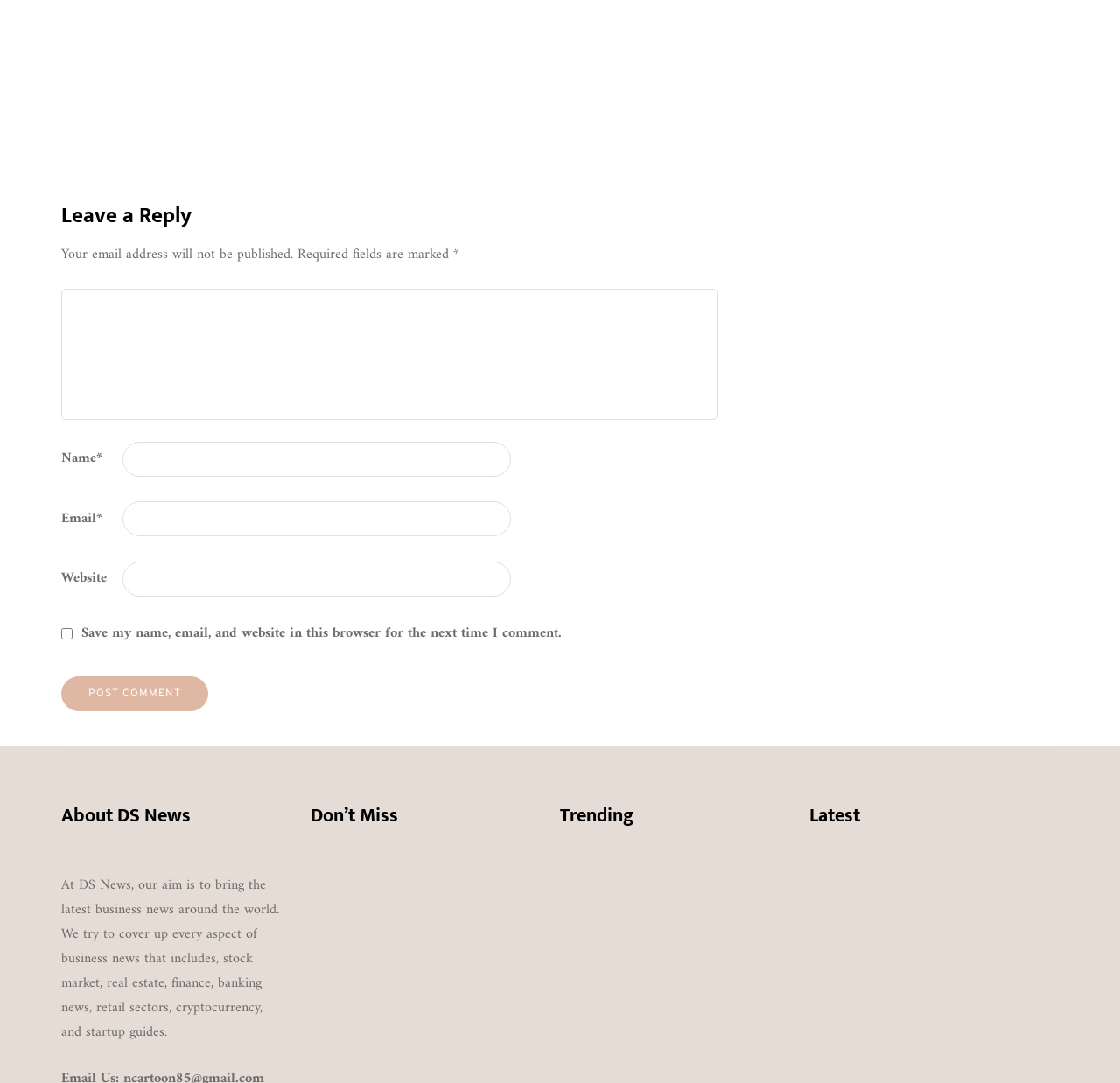Could you find the bounding box coordinates of the clickable area to complete this instruction: "Click on the 'Best Popeyes Menu Items (From a Nutritionist’s POV)' link"?

[0.5, 0.907, 0.695, 0.95]